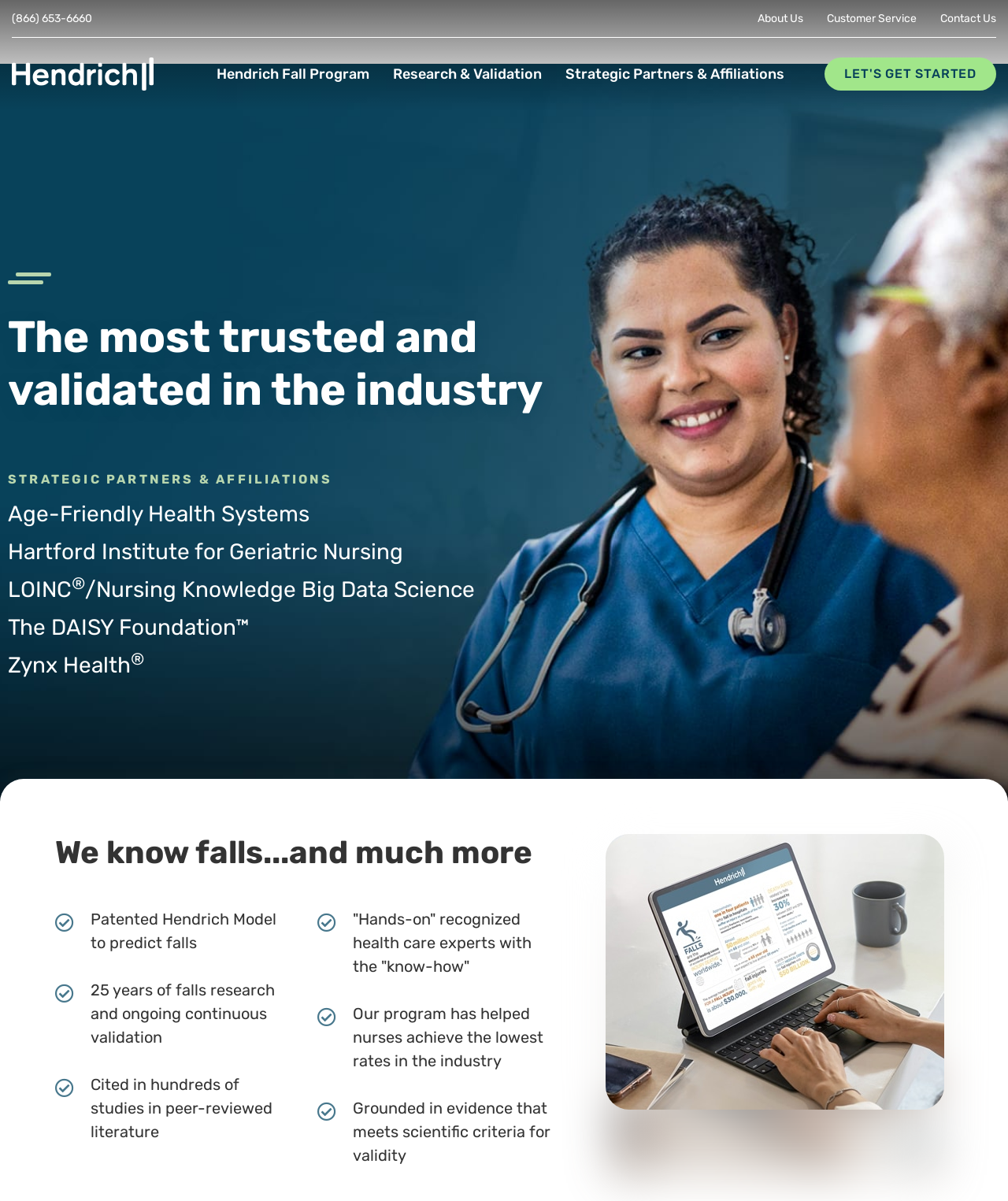Could you locate the bounding box coordinates for the section that should be clicked to accomplish this task: "Read about Strategic Partners & Affiliations".

[0.561, 0.056, 0.778, 0.068]